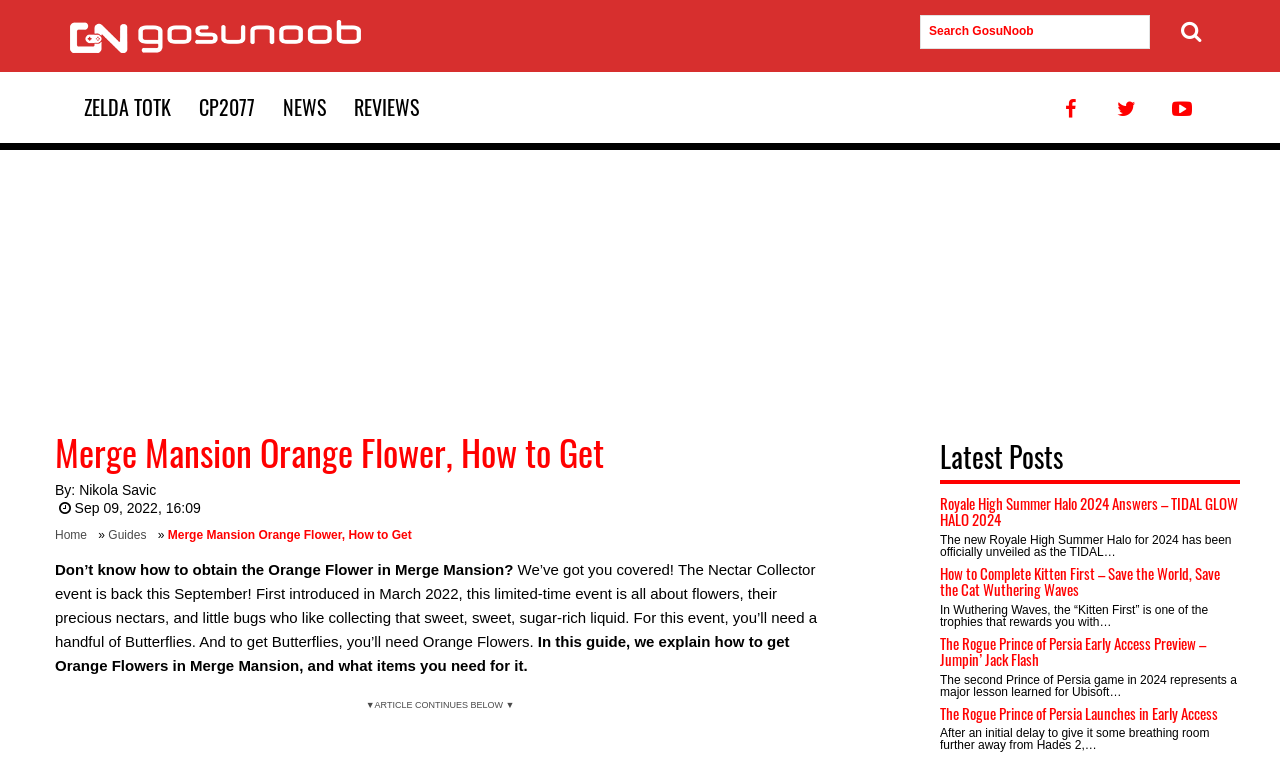Give a one-word or short phrase answer to the question: 
What is required to get Orange Flowers in Merge Mansion?

Butterflies